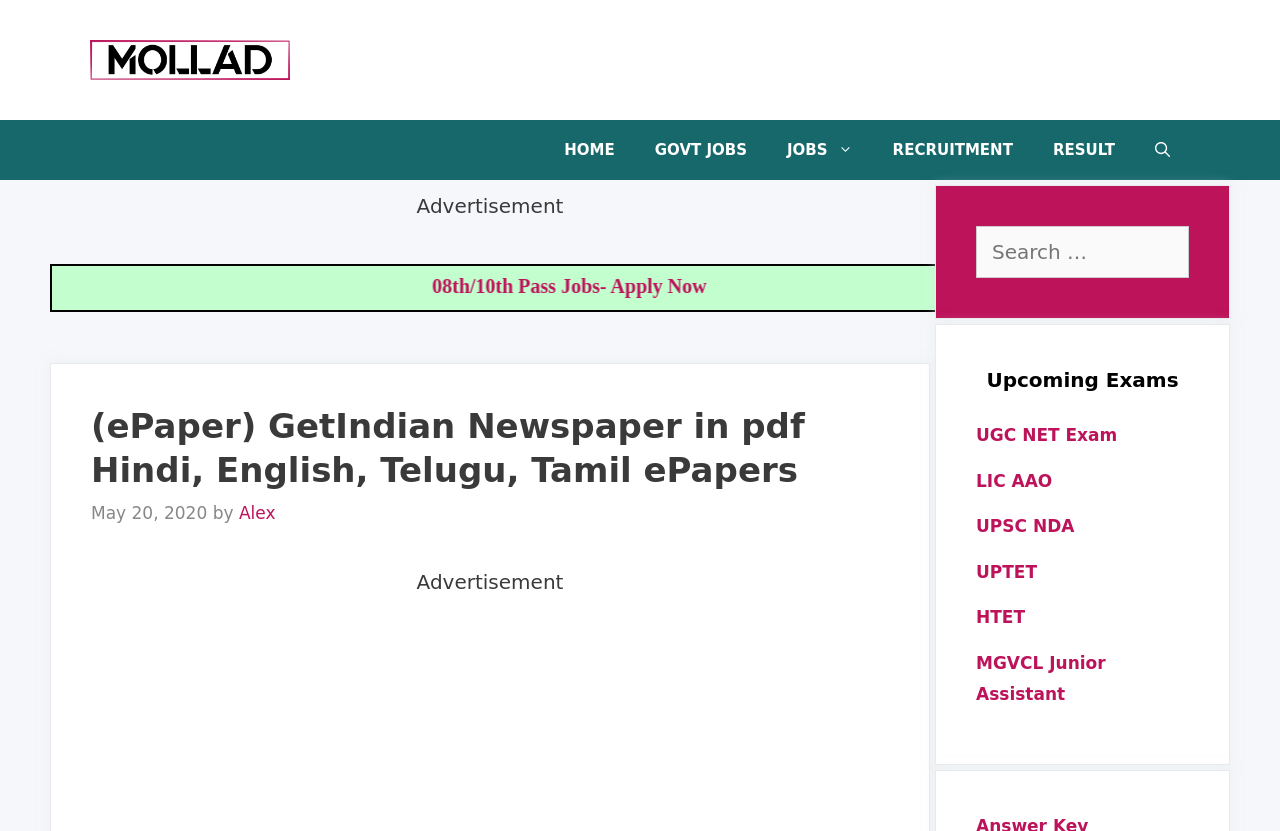What is the purpose of the search bar on this website?
Please respond to the question with a detailed and informative answer.

The search bar on the webpage is likely intended for users to search for specific ePapers or newspaper content, allowing them to quickly find and access the information they need.